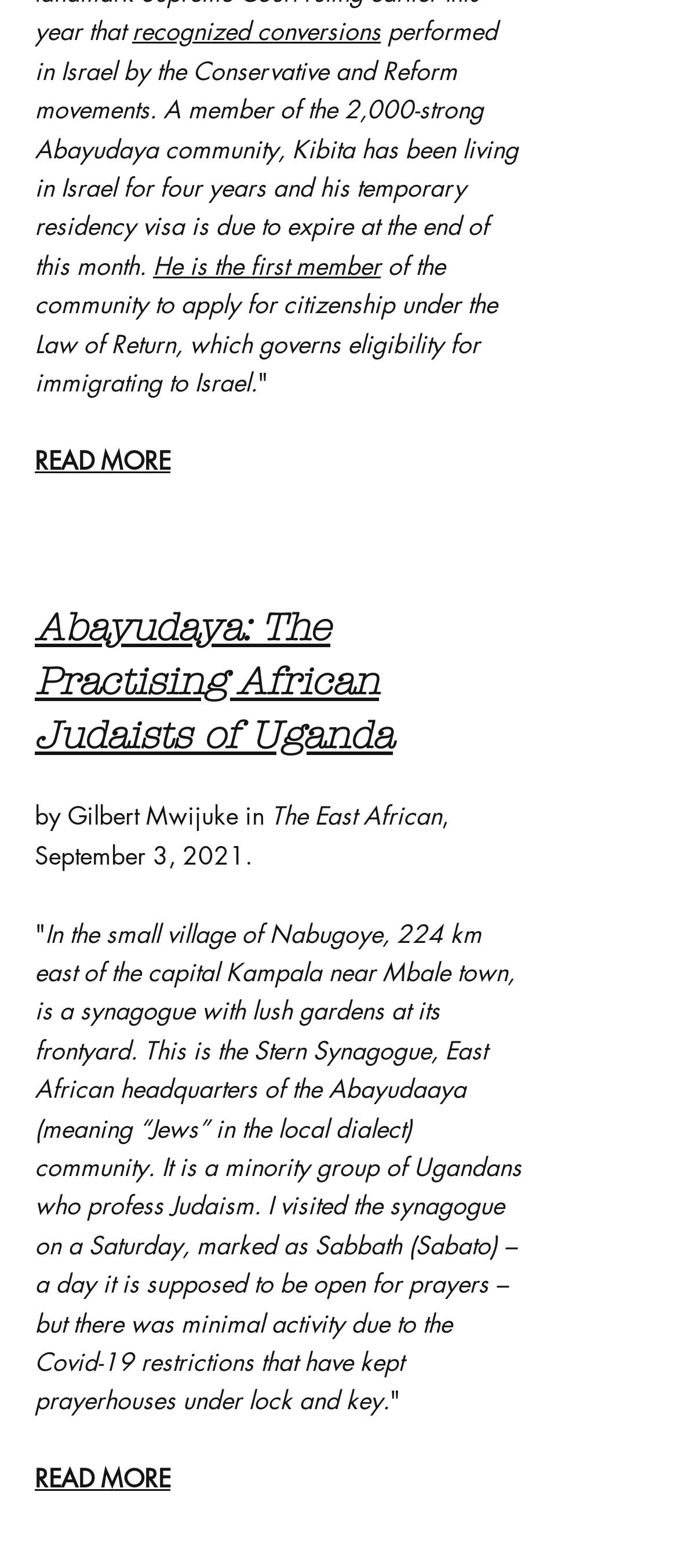Determine the bounding box coordinates for the UI element with the following description: "He is the first member". The coordinates should be four float numbers between 0 and 1, represented as [left, top, right, bottom].

[0.226, 0.158, 0.562, 0.179]